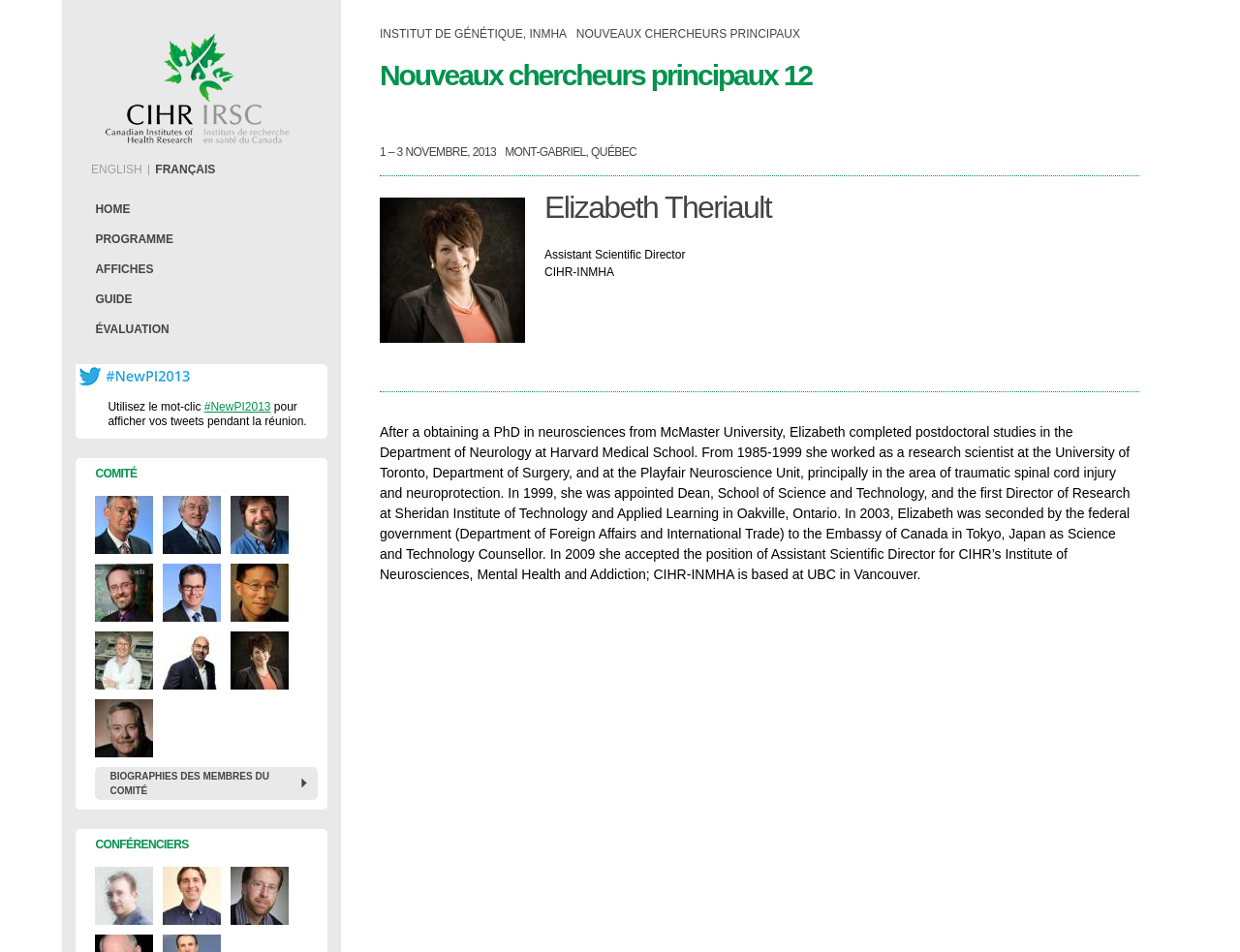How many committee members are listed on the webpage? Based on the image, give a response in one word or a short phrase.

12